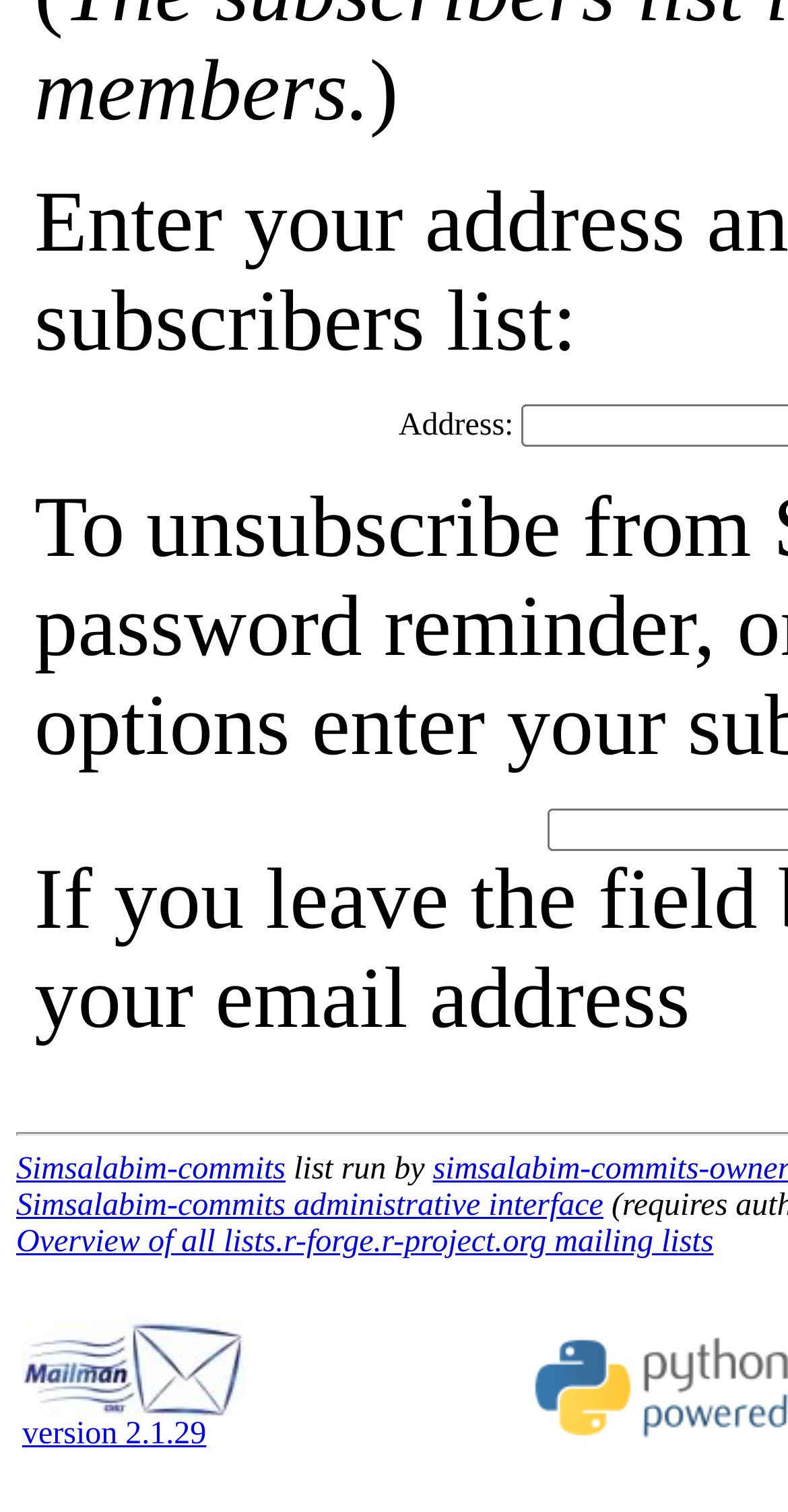Provide the bounding box coordinates of the HTML element described as: "version 2.1.29". The bounding box coordinates should be four float numbers between 0 and 1, i.e., [left, top, right, bottom].

[0.028, 0.92, 0.31, 0.96]